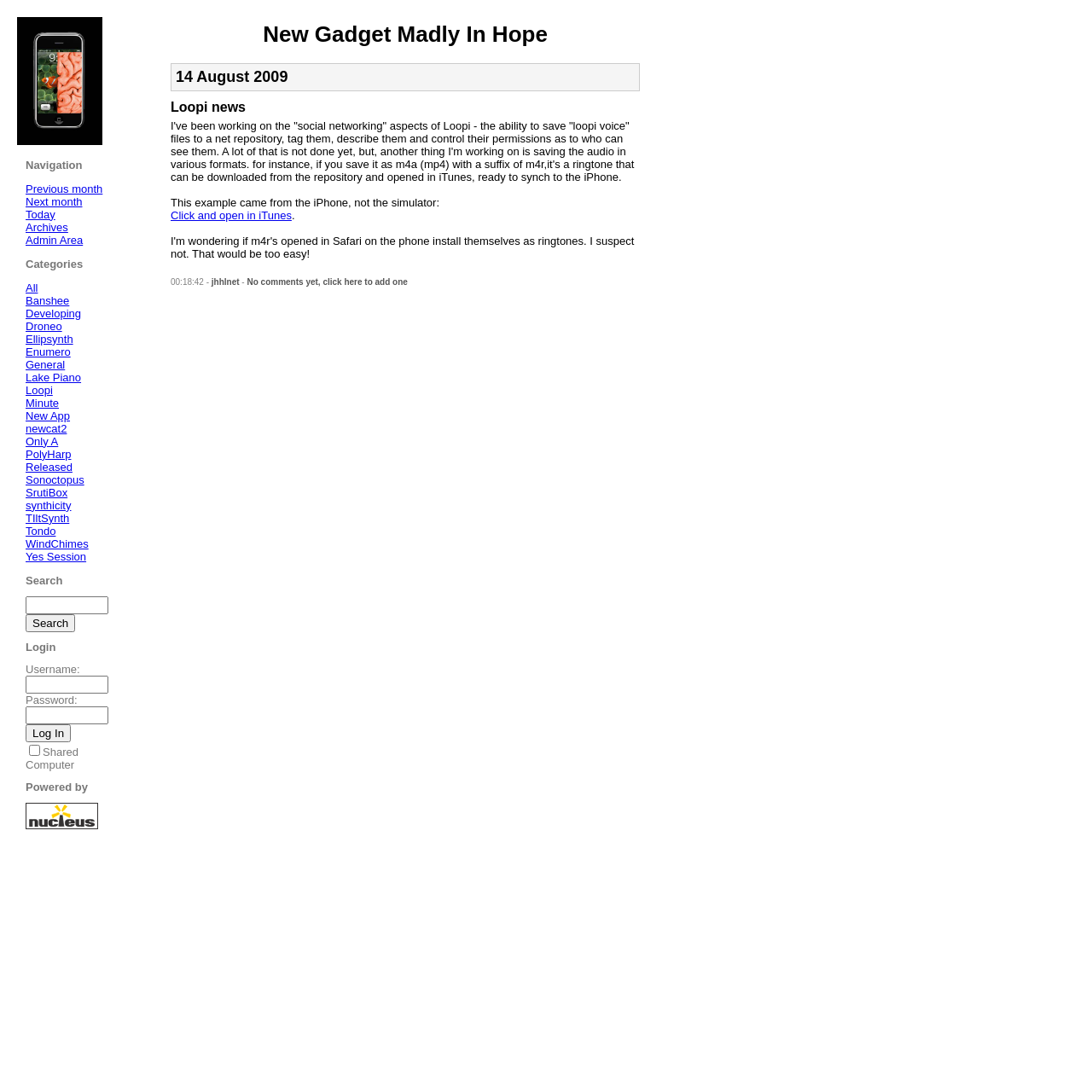Determine the bounding box coordinates of the clickable element to achieve the following action: 'Open the 'Click and open in iTunes' link'. Provide the coordinates as four float values between 0 and 1, formatted as [left, top, right, bottom].

[0.156, 0.191, 0.267, 0.203]